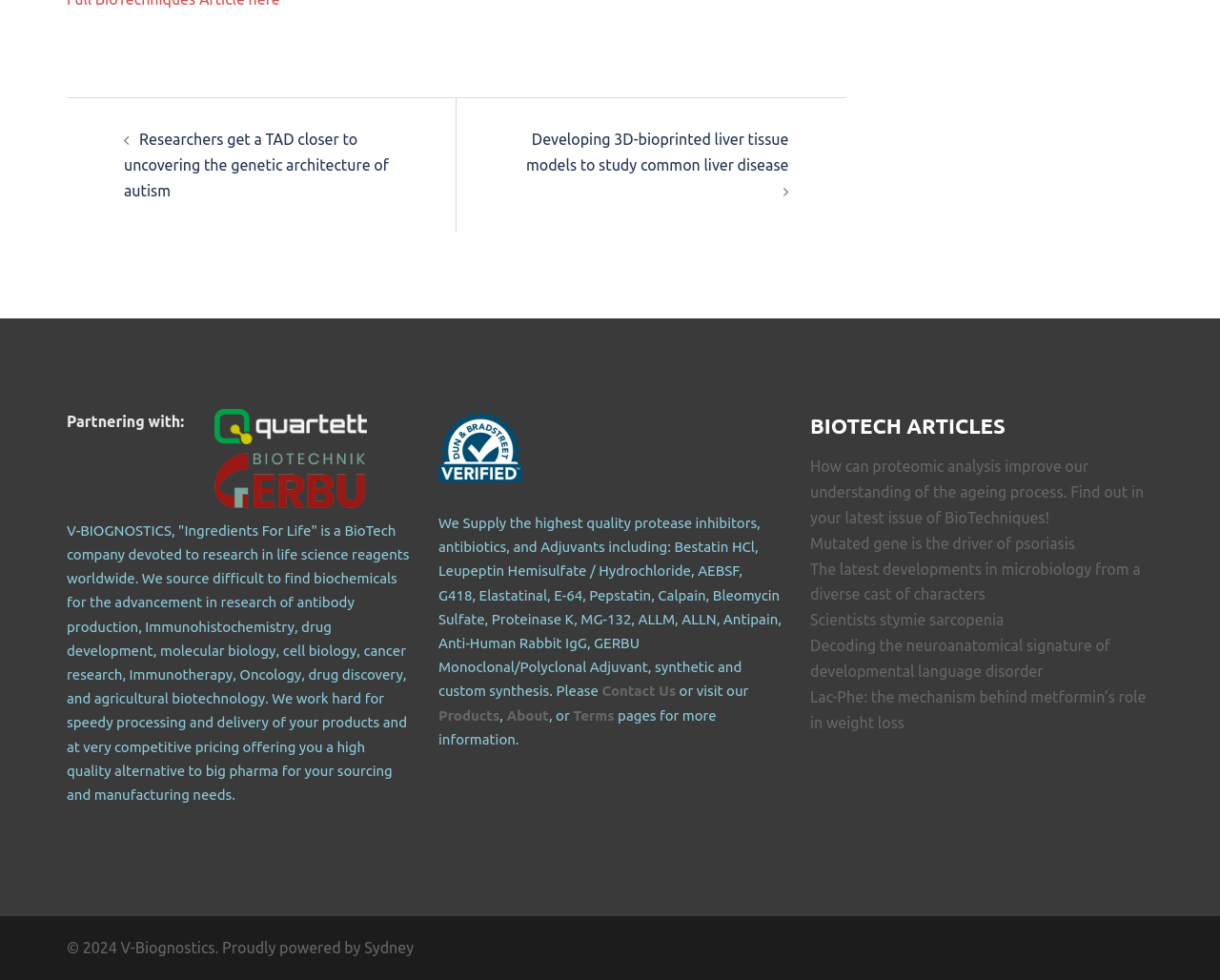Given the element description alt="D&B VERIFIED Seal", identify the bounding box coordinates for the UI element on the webpage screenshot. The format should be (top-left x, top-left y, bottom-right x, bottom-right y), with values between 0 and 1.

[0.359, 0.444, 0.428, 0.462]